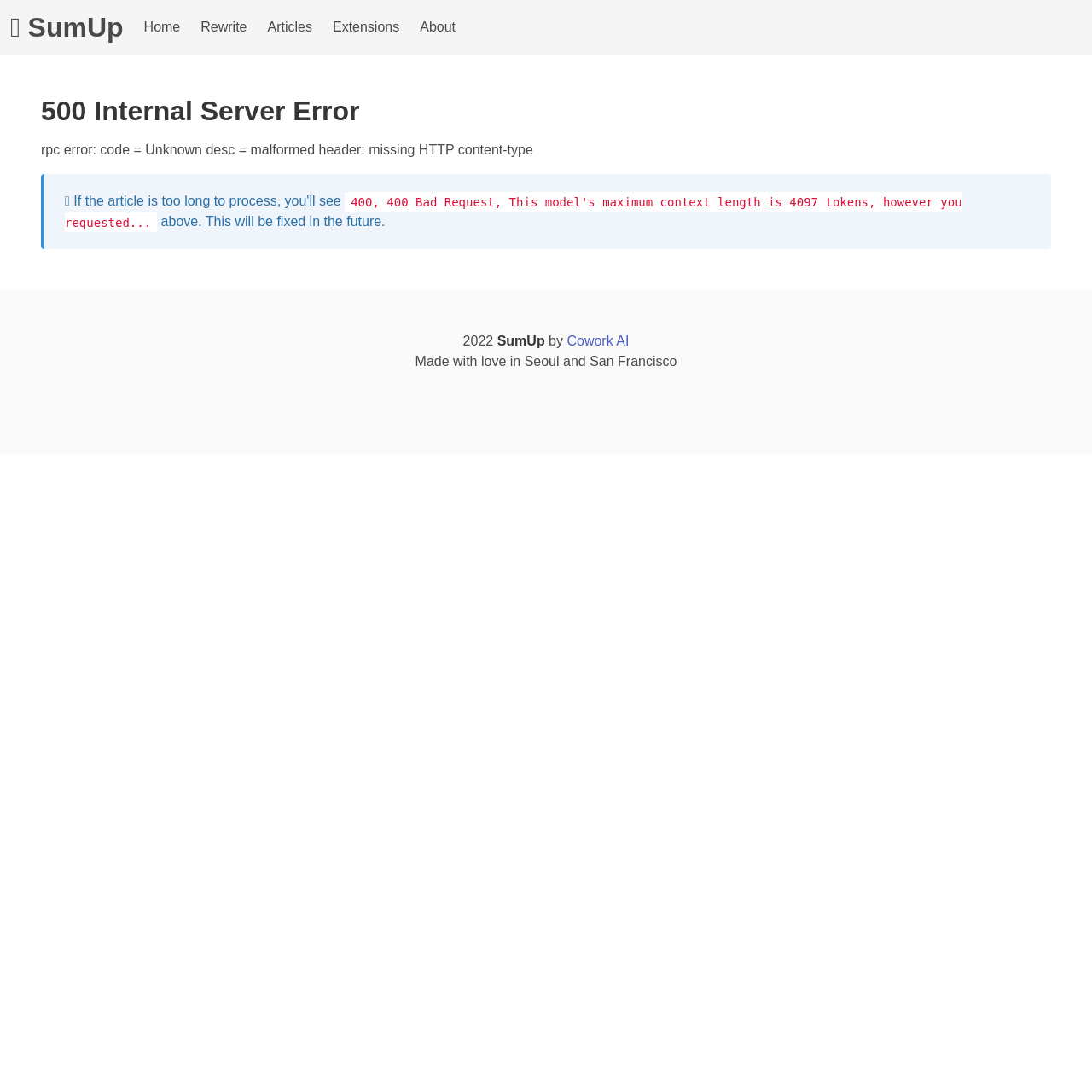From the given element description: "🎯 SumUp", find the bounding box for the UI element. Provide the coordinates as four float numbers between 0 and 1, in the order [left, top, right, bottom].

[0.0, 0.0, 0.122, 0.05]